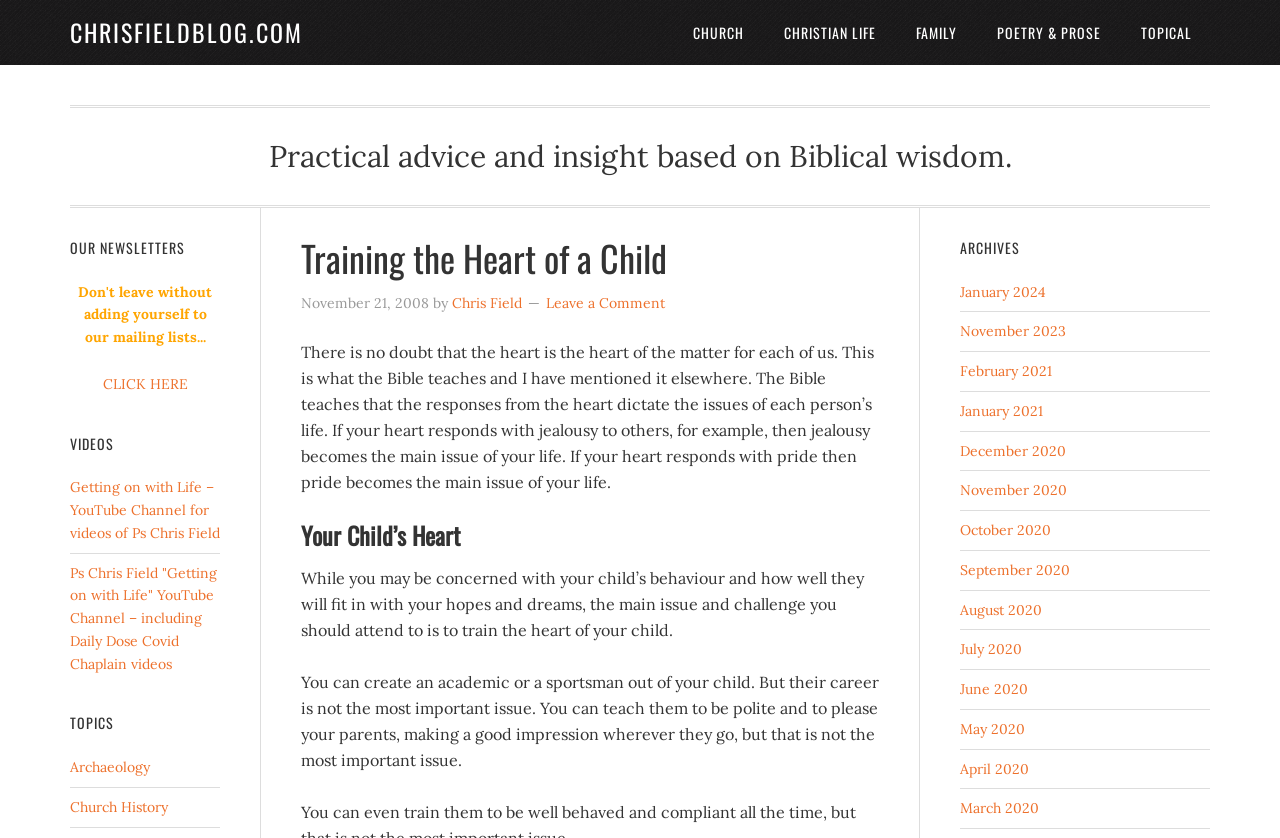Determine the bounding box coordinates of the clickable region to execute the instruction: "Leave a comment on the article". The coordinates should be four float numbers between 0 and 1, denoted as [left, top, right, bottom].

[0.427, 0.351, 0.52, 0.372]